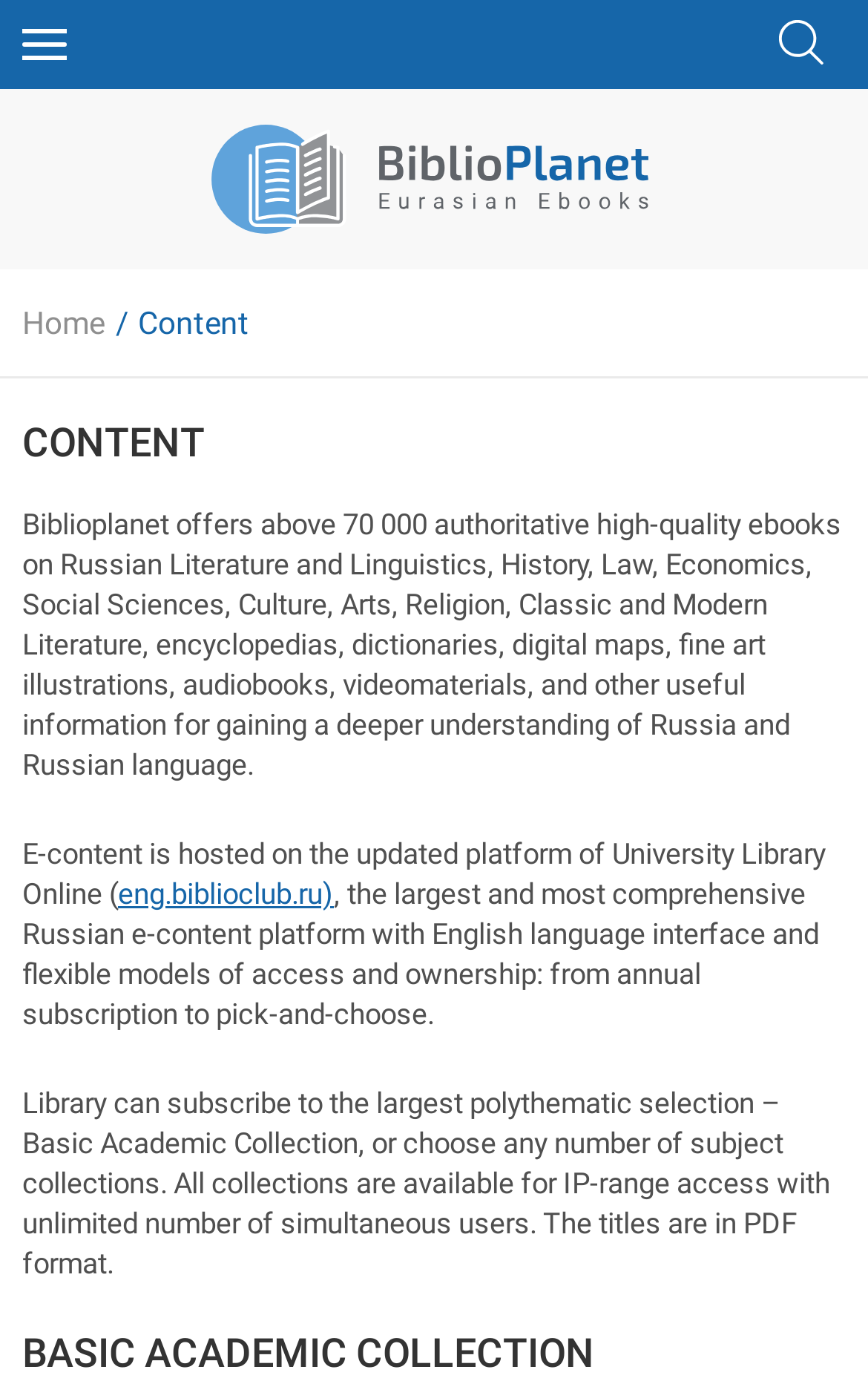How many ebooks are offered on the website?
Based on the content of the image, thoroughly explain and answer the question.

The number of ebooks offered on the website can be found in the StaticText element at coordinates [0.026, 0.368, 0.969, 0.566], which states 'Biblioplanet offers above 70 000 authoritative high-quality ebooks...'.